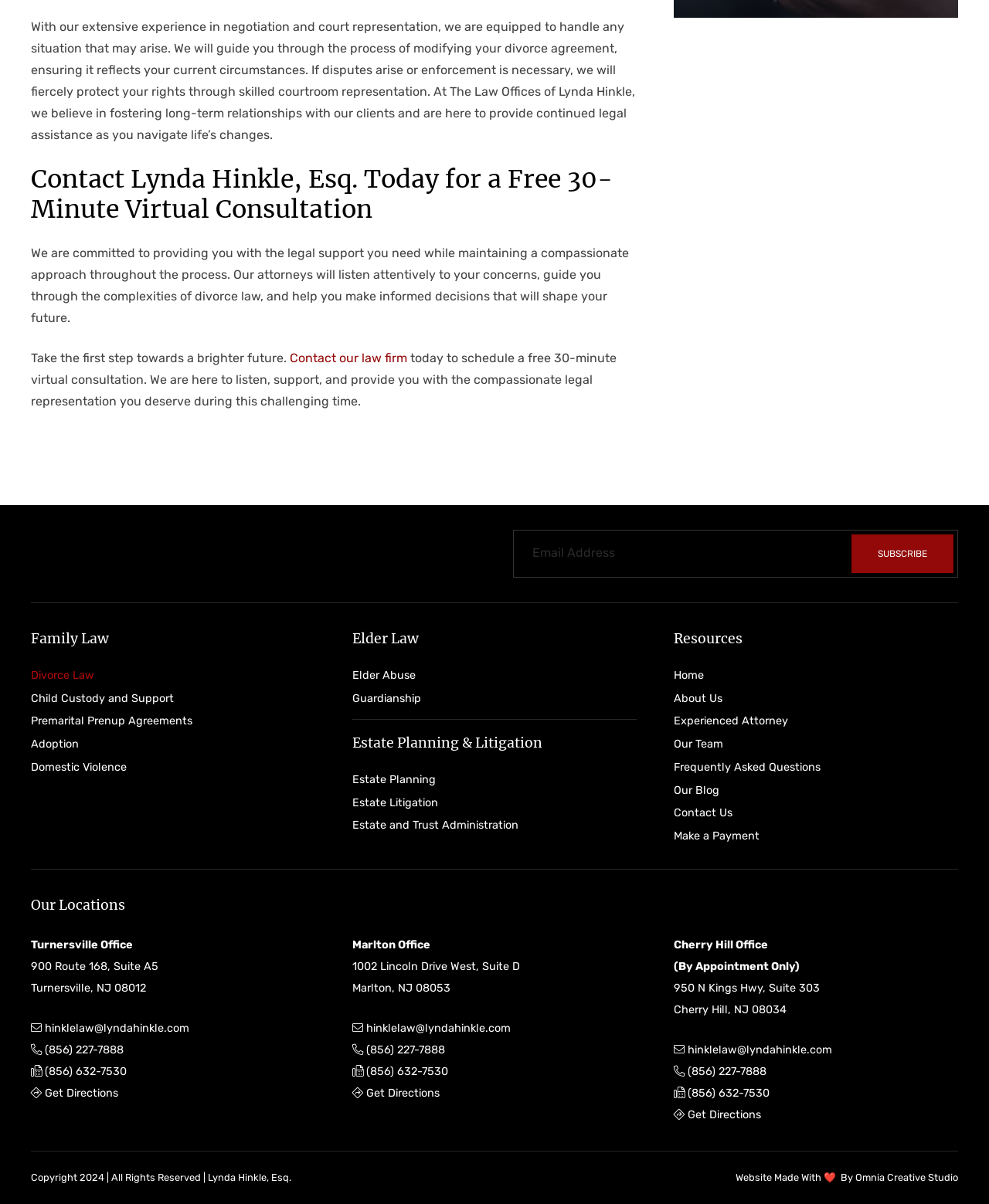Determine the bounding box coordinates of the clickable element to complete this instruction: "Get directions to the Turnersville office". Provide the coordinates in the format of four float numbers between 0 and 1, [left, top, right, bottom].

[0.045, 0.903, 0.12, 0.914]